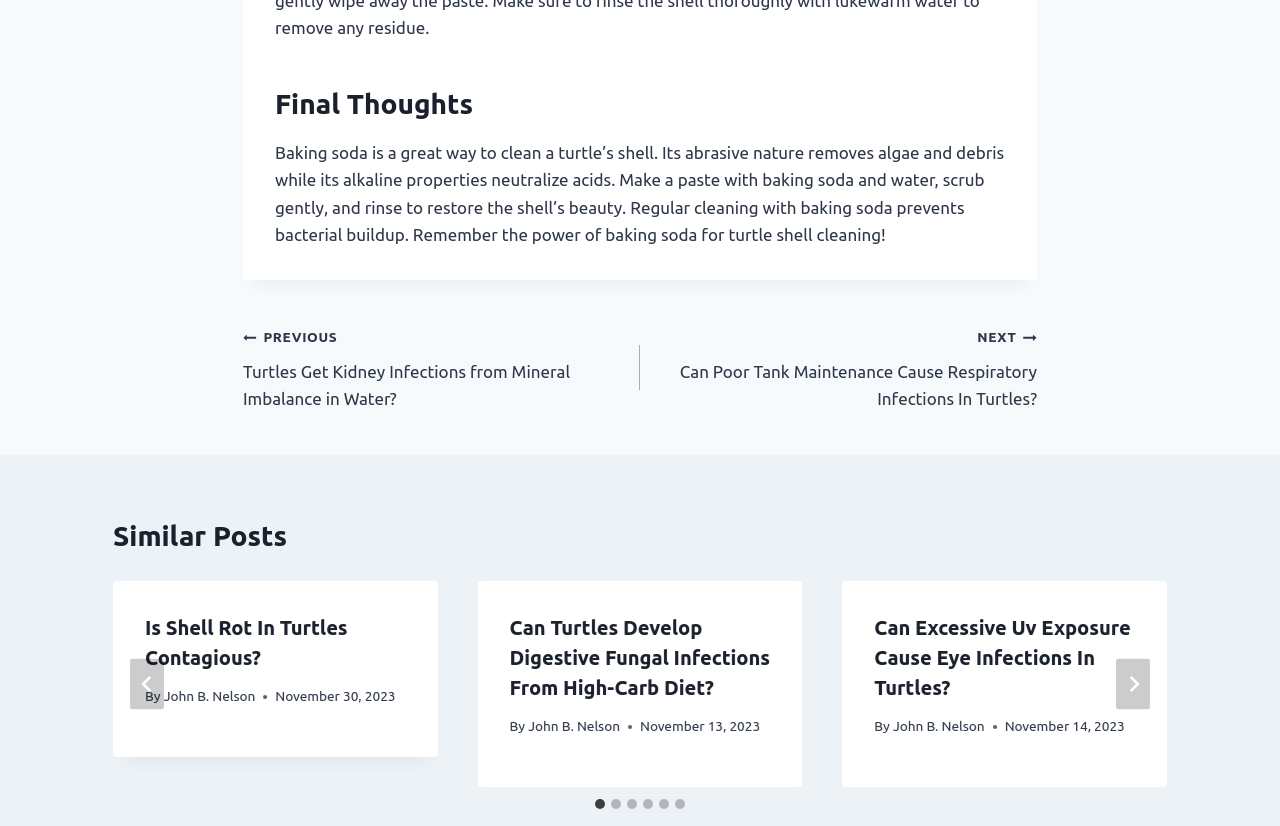Kindly determine the bounding box coordinates for the clickable area to achieve the given instruction: "Go to the 'PREVIOUS' post".

[0.19, 0.39, 0.5, 0.499]